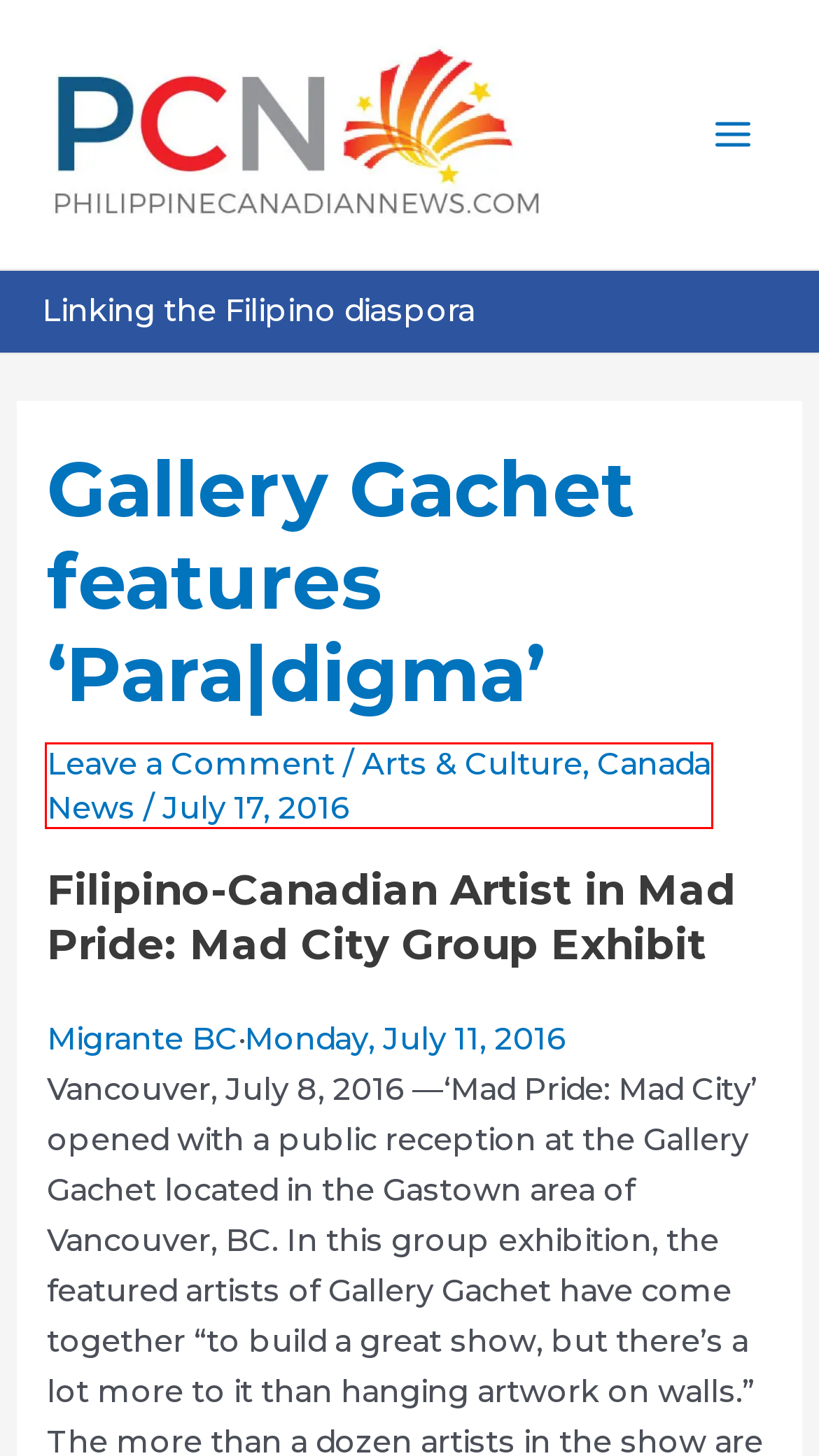You have a screenshot of a webpage with a red rectangle bounding box around a UI element. Choose the best description that matches the new page after clicking the element within the bounding box. The candidate descriptions are:
A. Tennis – Philippine Canadian News.Com Linking the Filipino Diaspora
B. Opinion – Philippine Canadian News.Com Linking the Filipino Diaspora
C. Arts & Culture – Philippine Canadian News.Com Linking the Filipino Diaspora
D. Canada News – Philippine Canadian News.Com Linking the Filipino Diaspora
E. Blogs – Philippine Canadian News.Com Linking the Filipino Diaspora
F. Education – Philippine Canadian News.Com Linking the Filipino Diaspora
G. Privacy Policy – Philippine Canadian News.Com Linking the Filipino Diaspora
H. Another Filipino man missing – Philippine Canadian News.Com Linking the Filipino Diaspora

D